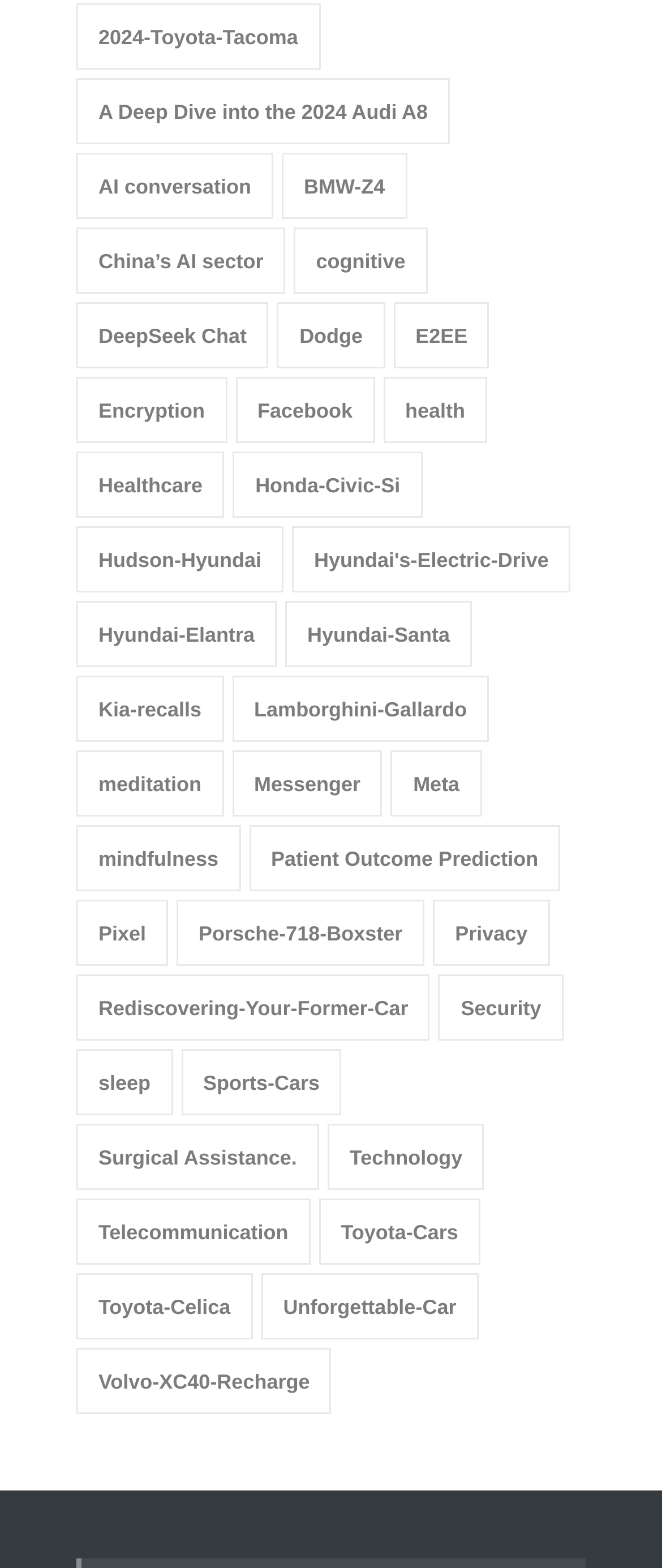How many items are related to Hyundai?
Please ensure your answer is as detailed and informative as possible.

There are three items related to Hyundai mentioned on the webpage: 'Hyundai-Civic-Si (1 item)', 'Hyundai's-Electric-Drive (1 item)', and 'Hyundai-Elantra (1 item)'.